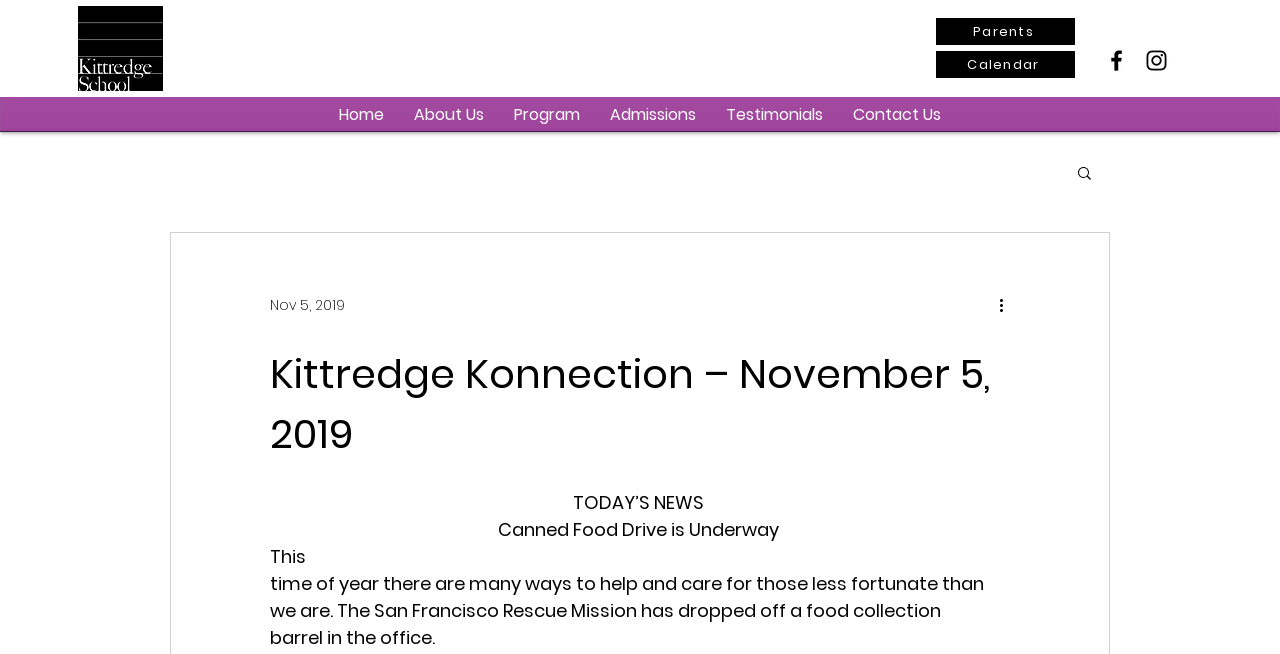Find the bounding box coordinates of the clickable area required to complete the following action: "View the '6 Healthy Skin Tips for the Whole Family' article".

None